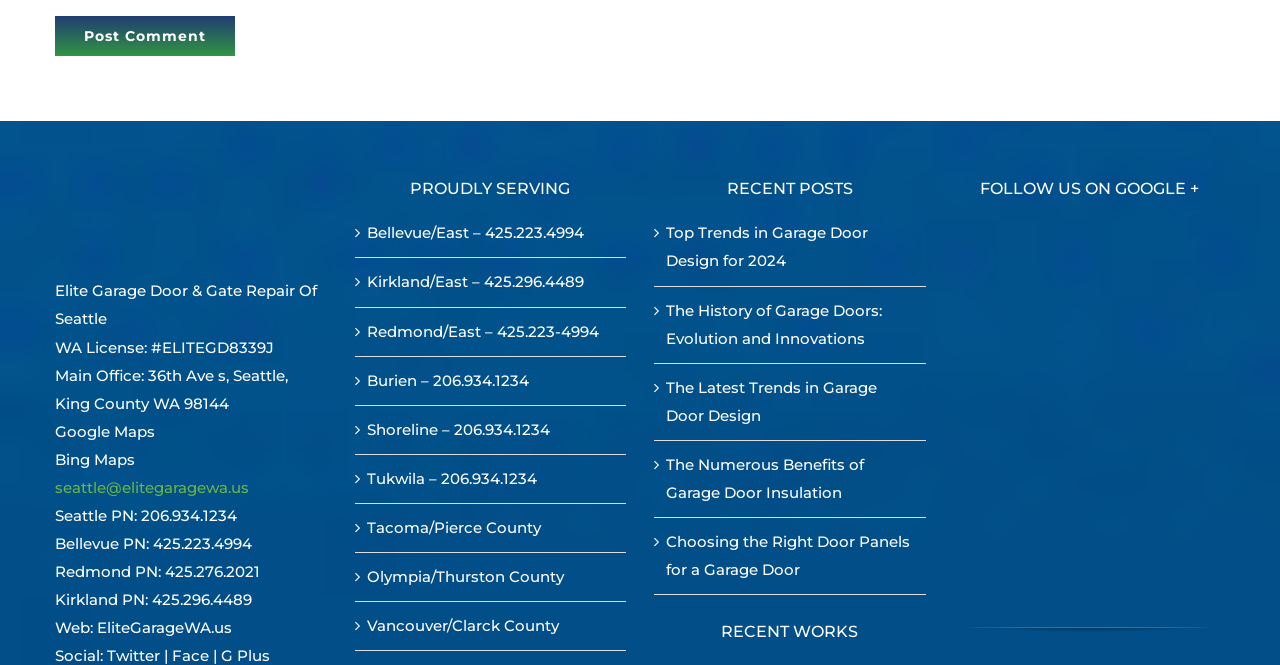Carefully examine the image and provide an in-depth answer to the question: How many phone numbers are listed?

I counted the number of phone numbers listed on the webpage by looking at the links with phone numbers, such as '206.934.1234', '425.223.4994', and so on. There are 5 phone numbers in total.